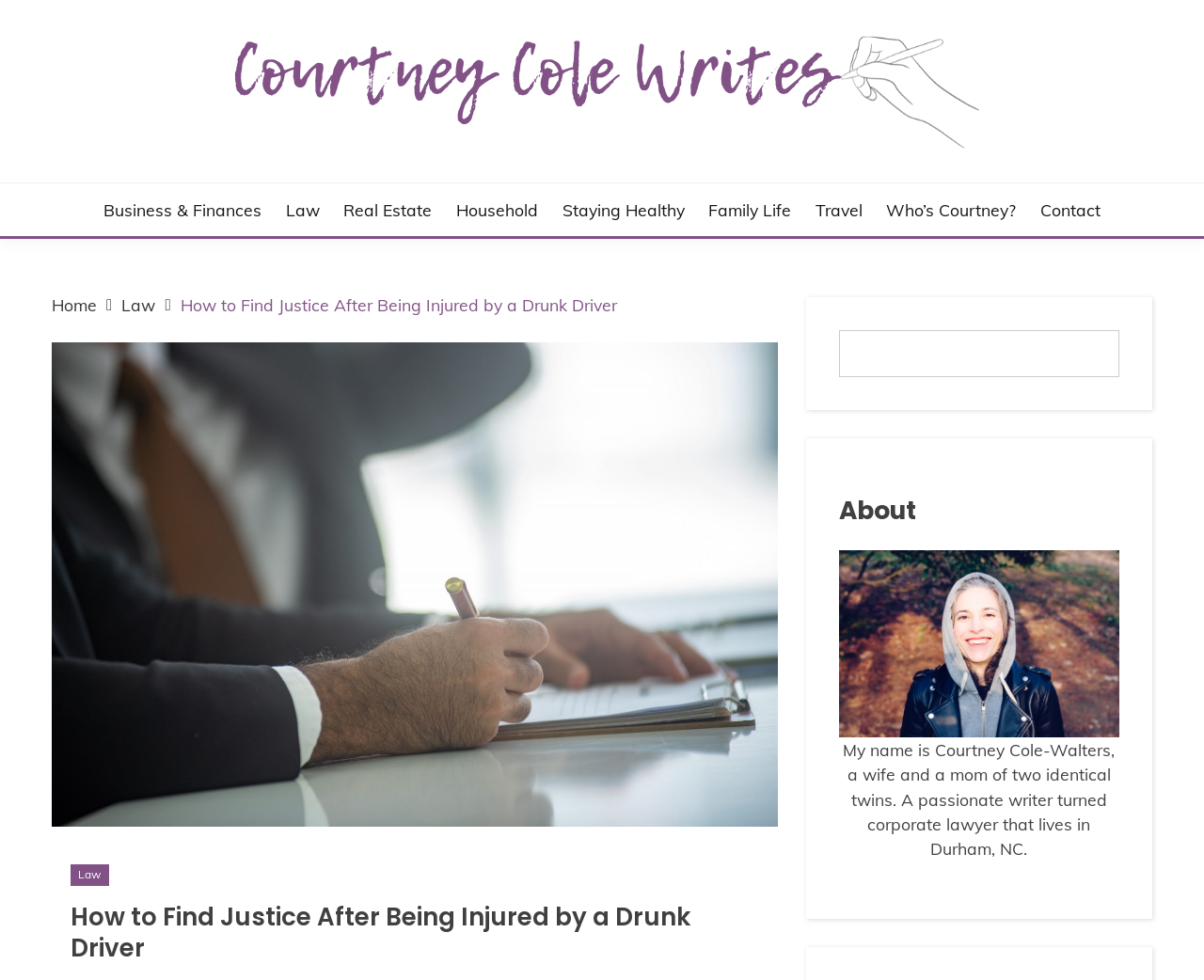Can you find the bounding box coordinates of the area I should click to execute the following instruction: "Send an email to admissions@freebythesea.com"?

None